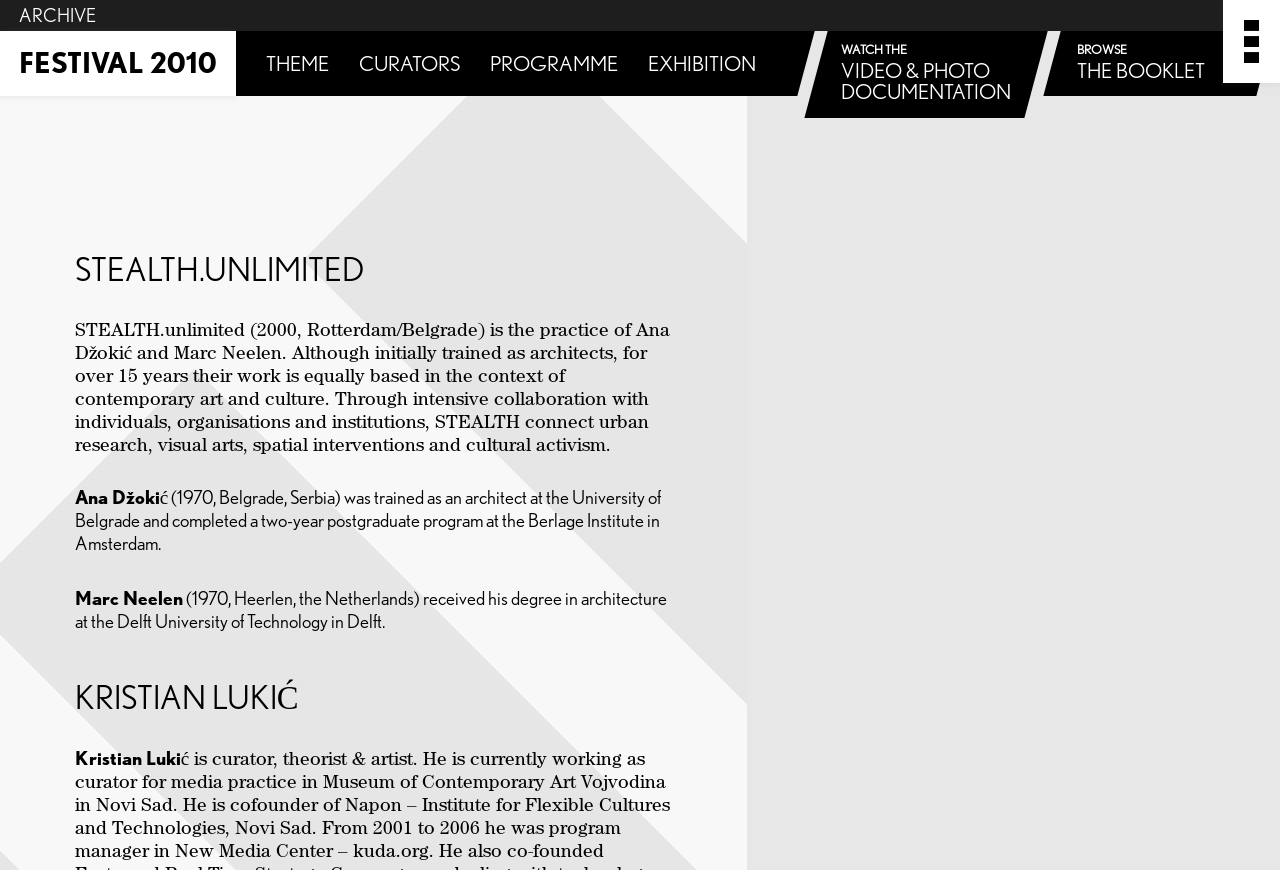Using the format (top-left x, top-left y, bottom-right x, bottom-right y), and given the element description, identify the bounding box coordinates within the screenshot: EXHIBITION

[0.506, 0.058, 0.591, 0.087]